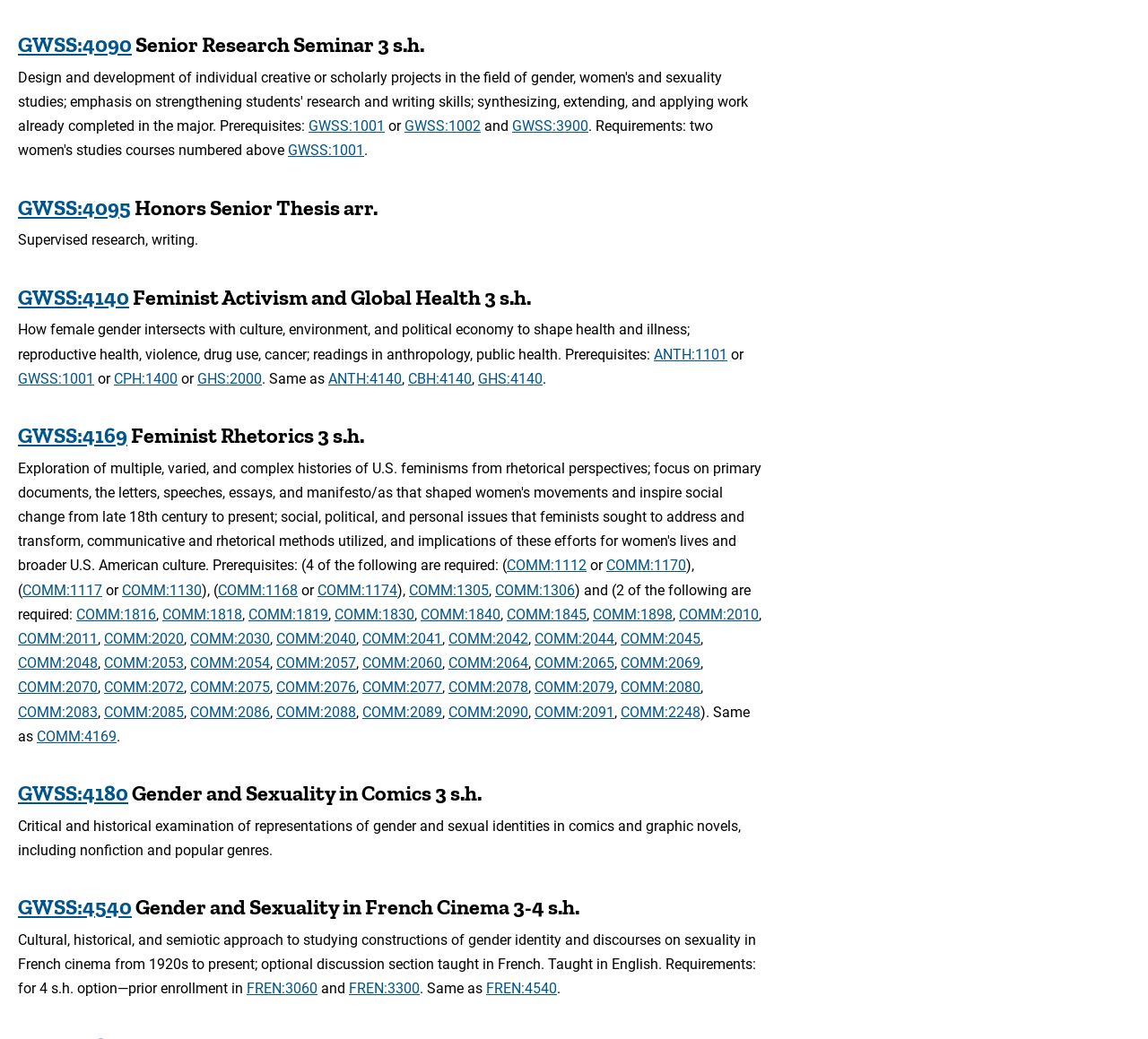What is the prerequisite for the course 'Feminist Activism and Global Health'? Analyze the screenshot and reply with just one word or a short phrase.

ANTH:1101 or GWSS:1001